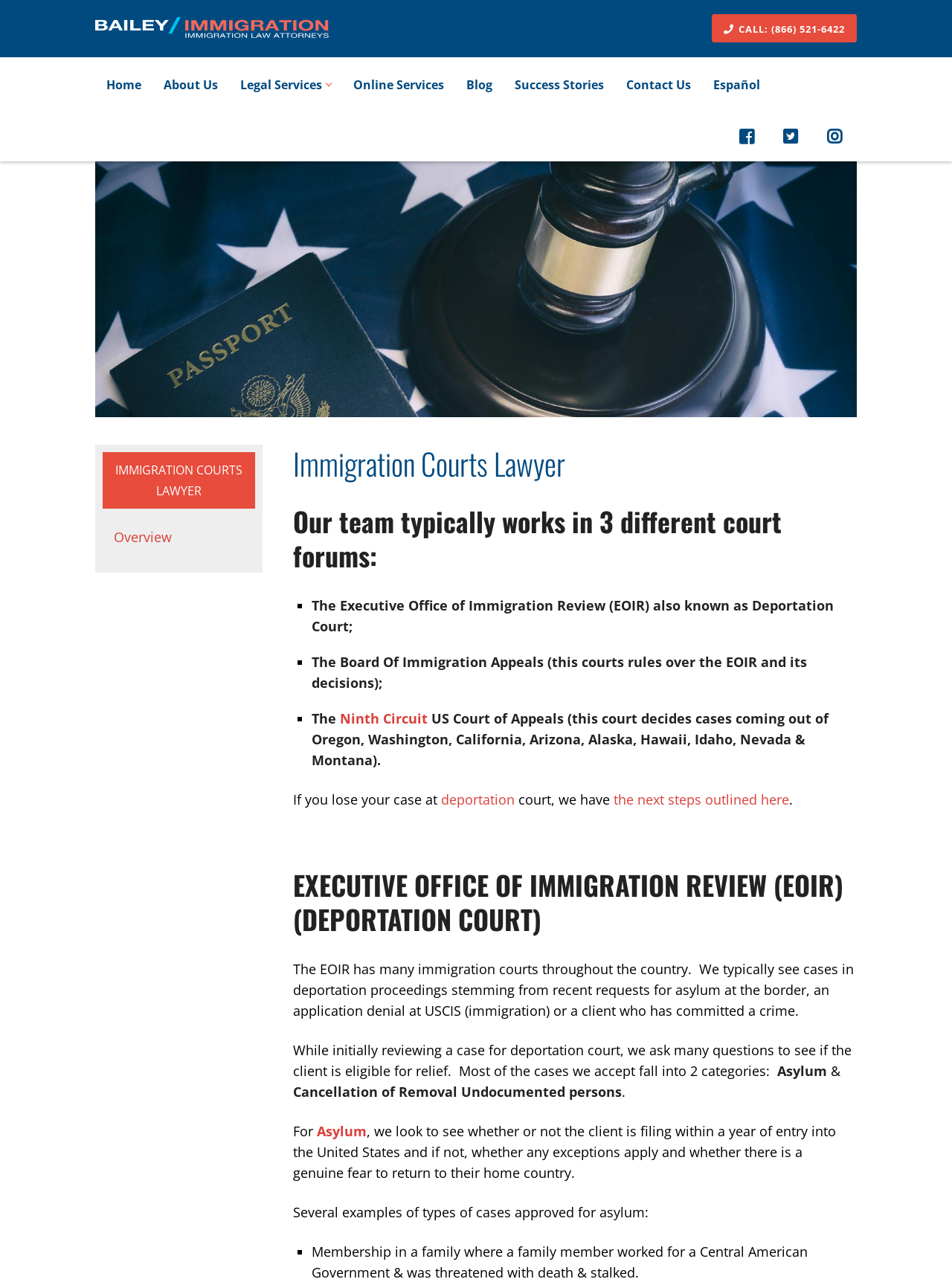Bounding box coordinates are specified in the format (top-left x, top-left y, bottom-right x, bottom-right y). All values are floating point numbers bounded between 0 and 1. Please provide the bounding box coordinate of the region this sentence describes: Legal Services

[0.241, 0.045, 0.359, 0.085]